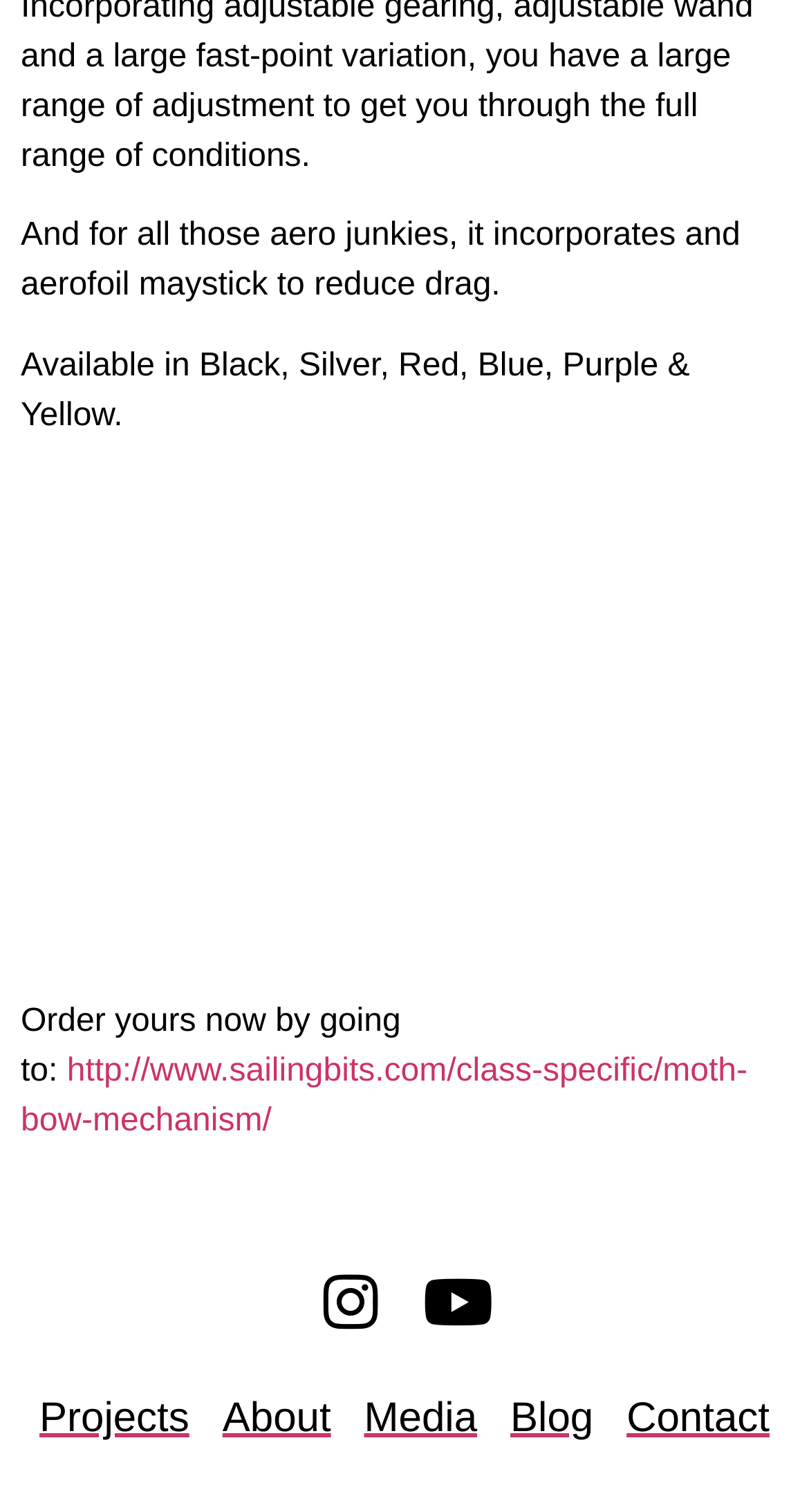Pinpoint the bounding box coordinates of the clickable element needed to complete the instruction: "Watch videos on Youtube". The coordinates should be provided as four float numbers between 0 and 1: [left, top, right, bottom].

[0.513, 0.833, 0.621, 0.891]